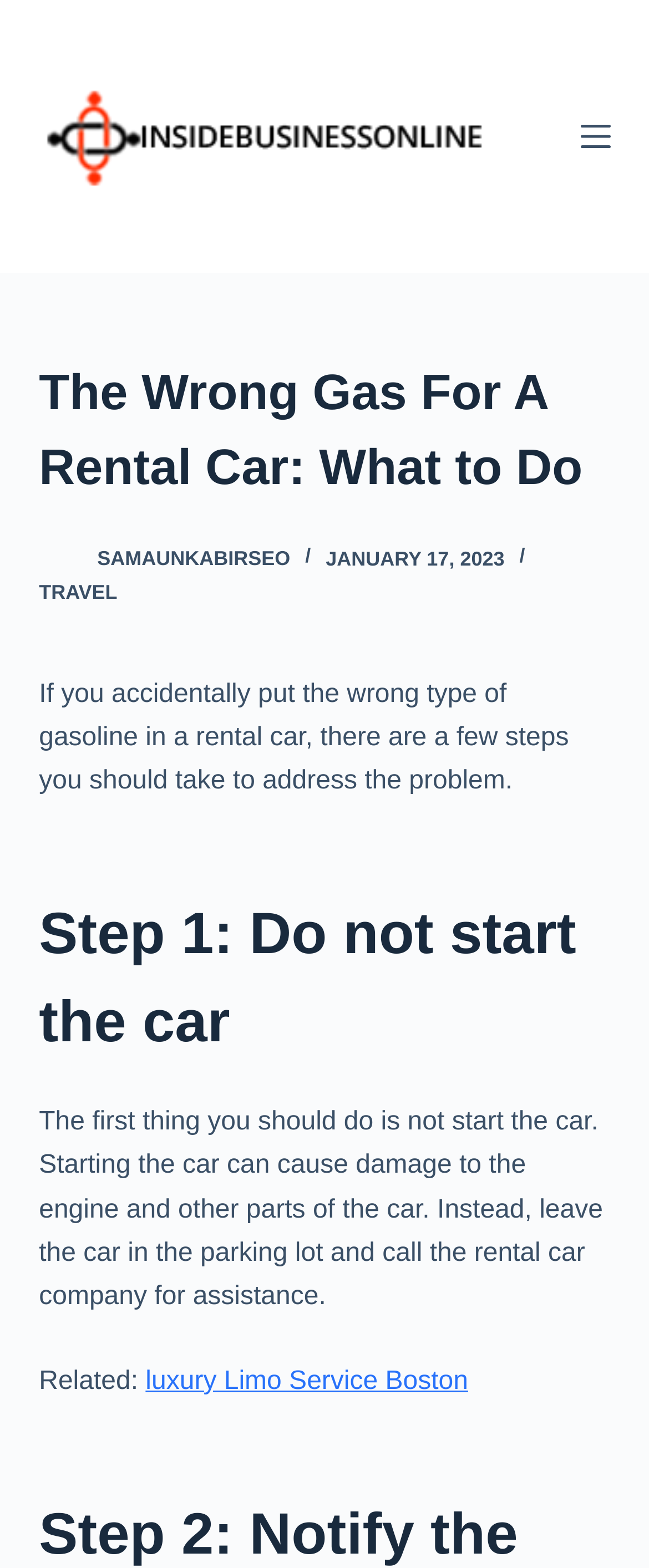What should you do first if you put wrong gasoline in a rental car?
Please respond to the question with a detailed and informative answer.

According to the webpage, if you accidentally put the wrong type of gasoline in a rental car, the first thing you should do is not start the car. This is because starting the car can cause damage to the engine and other parts of the car.